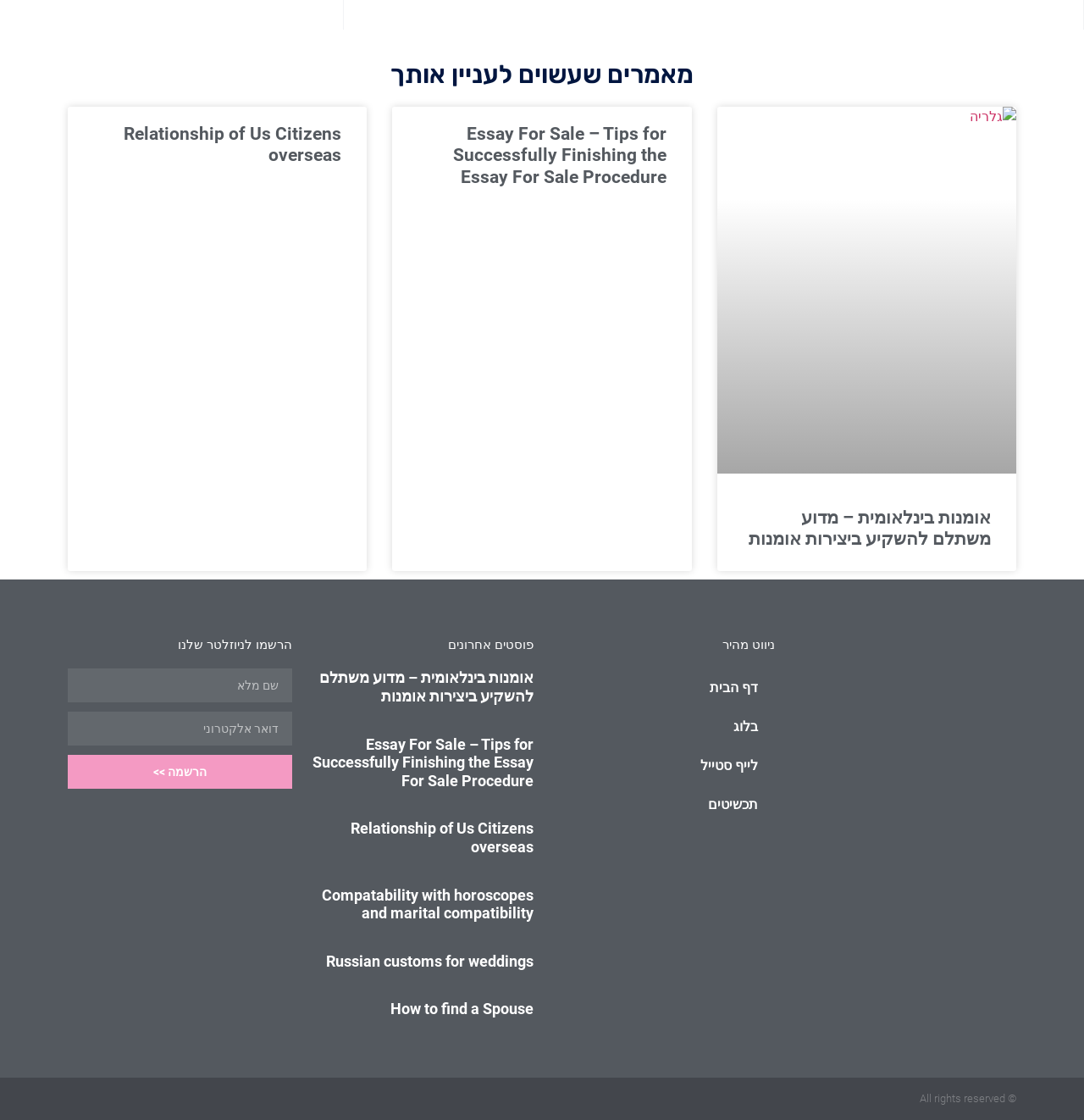Using the provided description: "Share by Mail", find the bounding box coordinates of the corresponding UI element. The output should be four float numbers between 0 and 1, in the format [left, top, right, bottom].

None